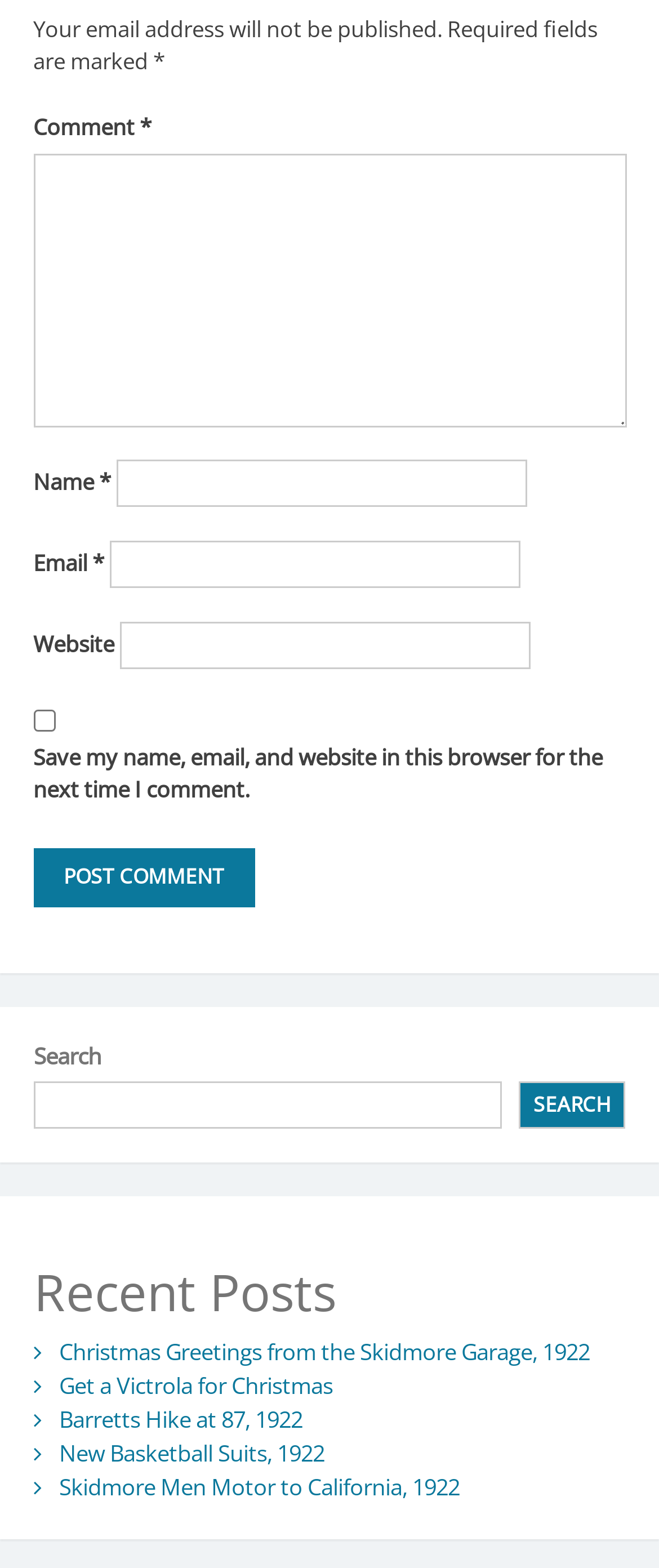What is the label of the third text box?
Please ensure your answer to the question is detailed and covers all necessary aspects.

The third text box is labeled as 'Email' which is indicated by the StaticText element with the text 'Email' and the textbox element with the description 'Email *'.